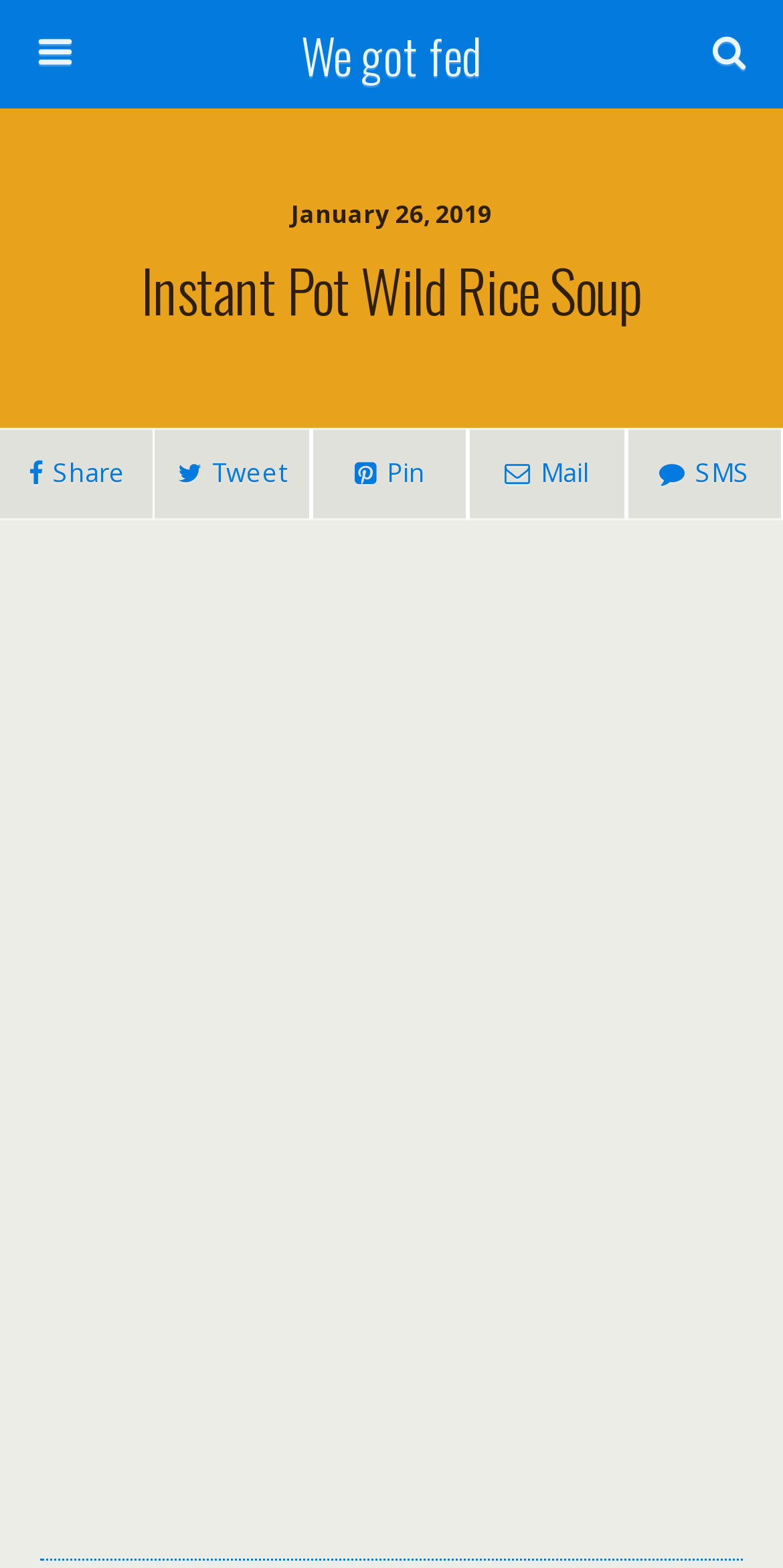Given the description "name="s" placeholder="Search this website…"", provide the bounding box coordinates of the corresponding UI element.

[0.051, 0.076, 0.754, 0.11]